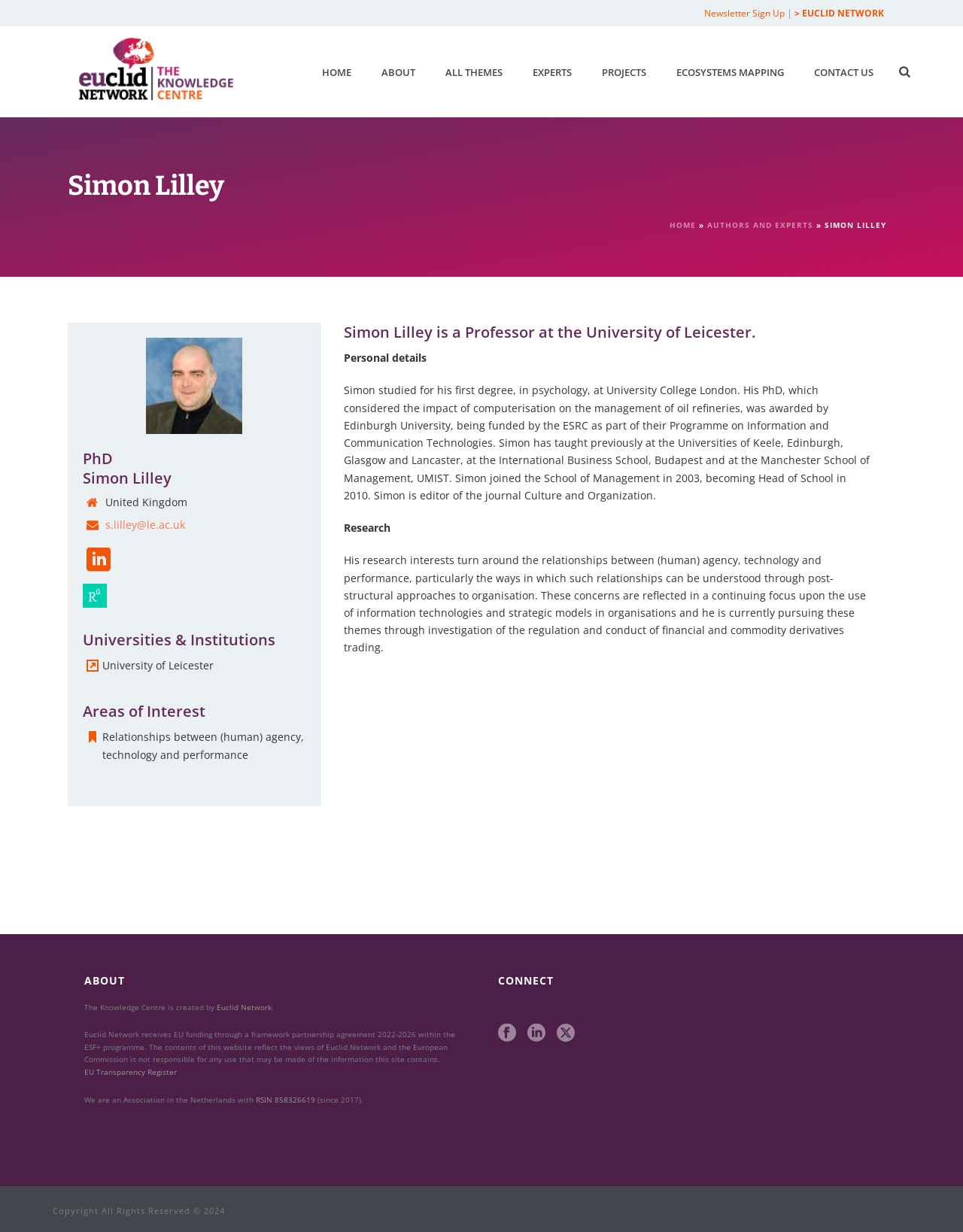What is the university where Simon Lilley is a professor?
Please provide an in-depth and detailed response to the question.

The answer can be found in the StaticText element 'University of Leicester' with bounding box coordinates [0.106, 0.534, 0.222, 0.546]. This text is located under the heading 'Universities & Institutions', which suggests that University of Leicester is the university where Simon Lilley is a professor.